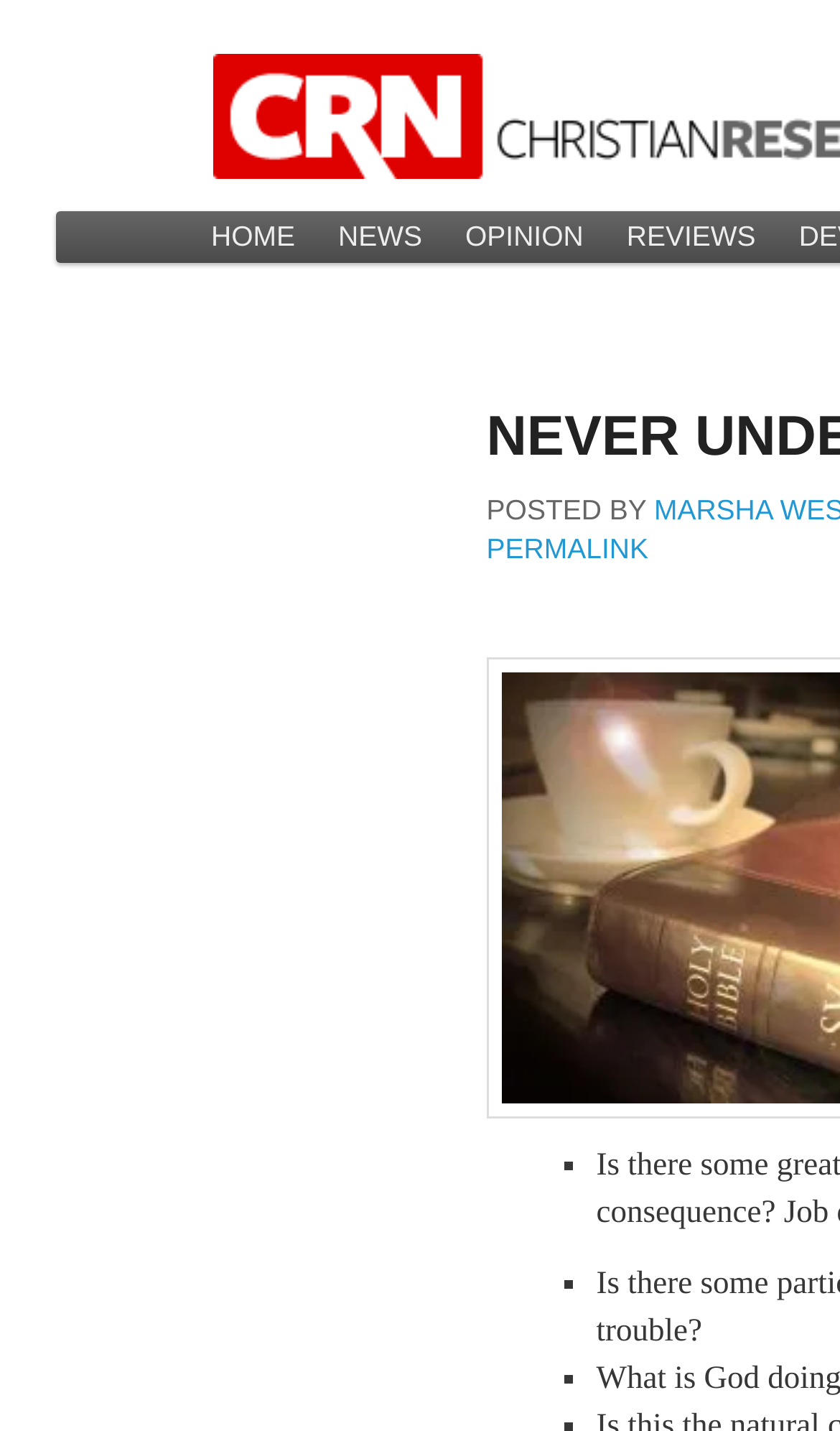Reply to the question with a single word or phrase:
What is the text above the 'PERMALINK' link?

POSTED BY